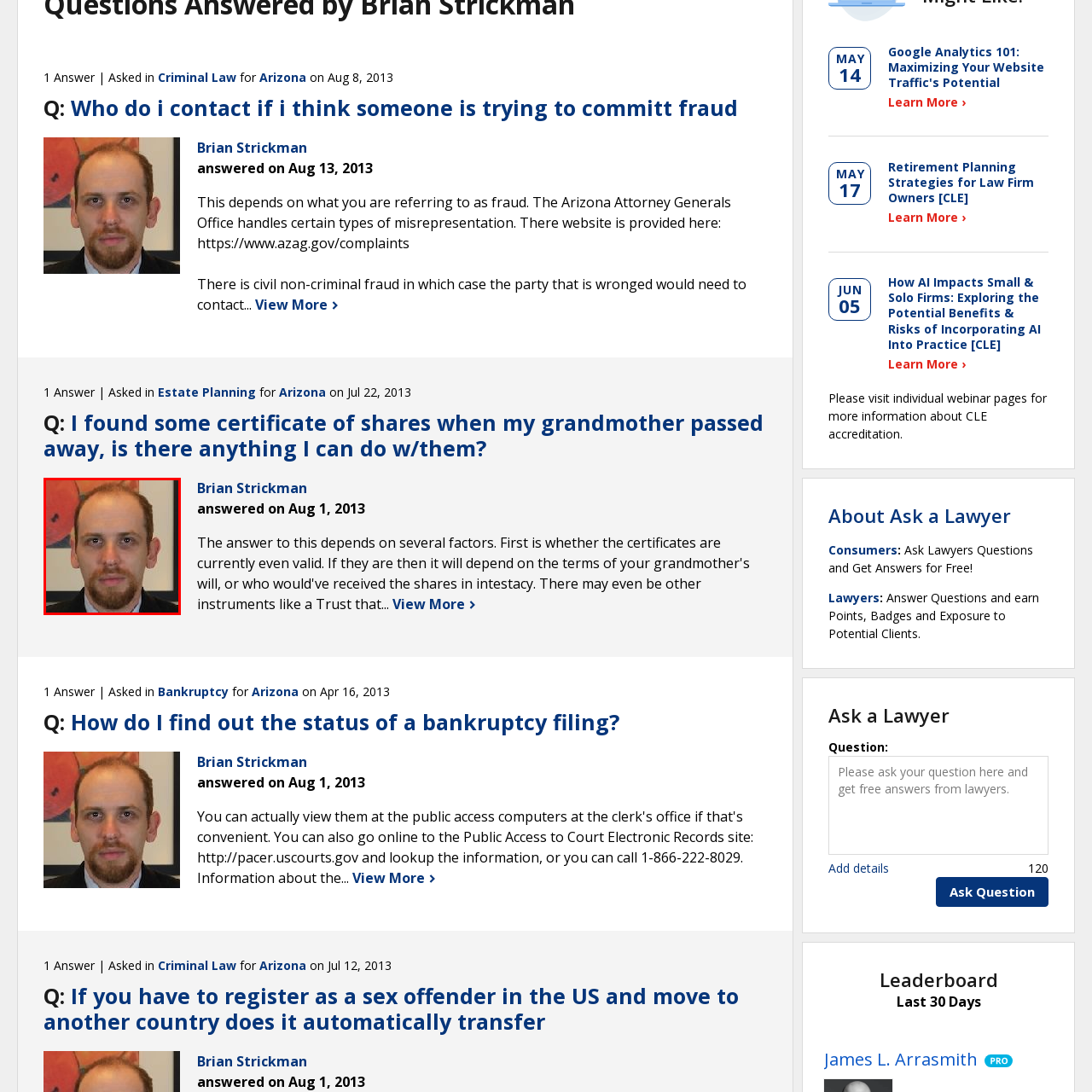View the image inside the red box and answer the question briefly with a word or phrase:
What is the background of the image?

Abstract artwork